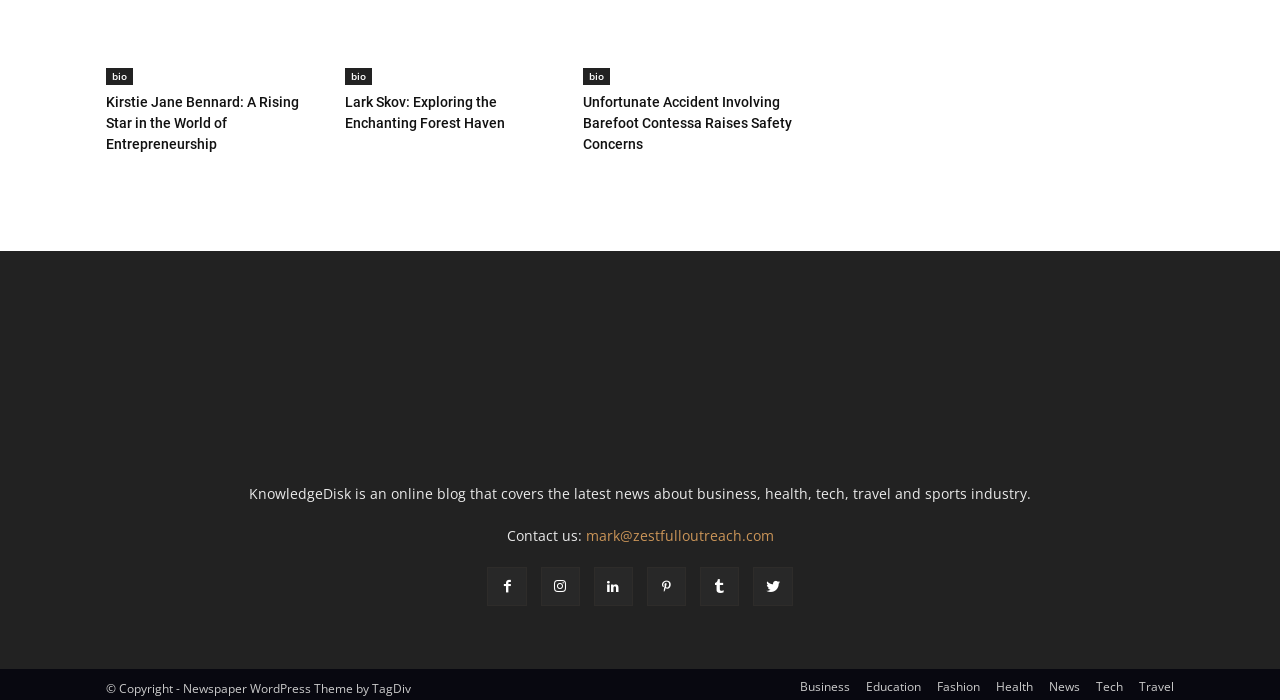Identify the bounding box for the UI element described as: "Business". The coordinates should be four float numbers between 0 and 1, i.e., [left, top, right, bottom].

[0.625, 0.963, 0.664, 0.991]